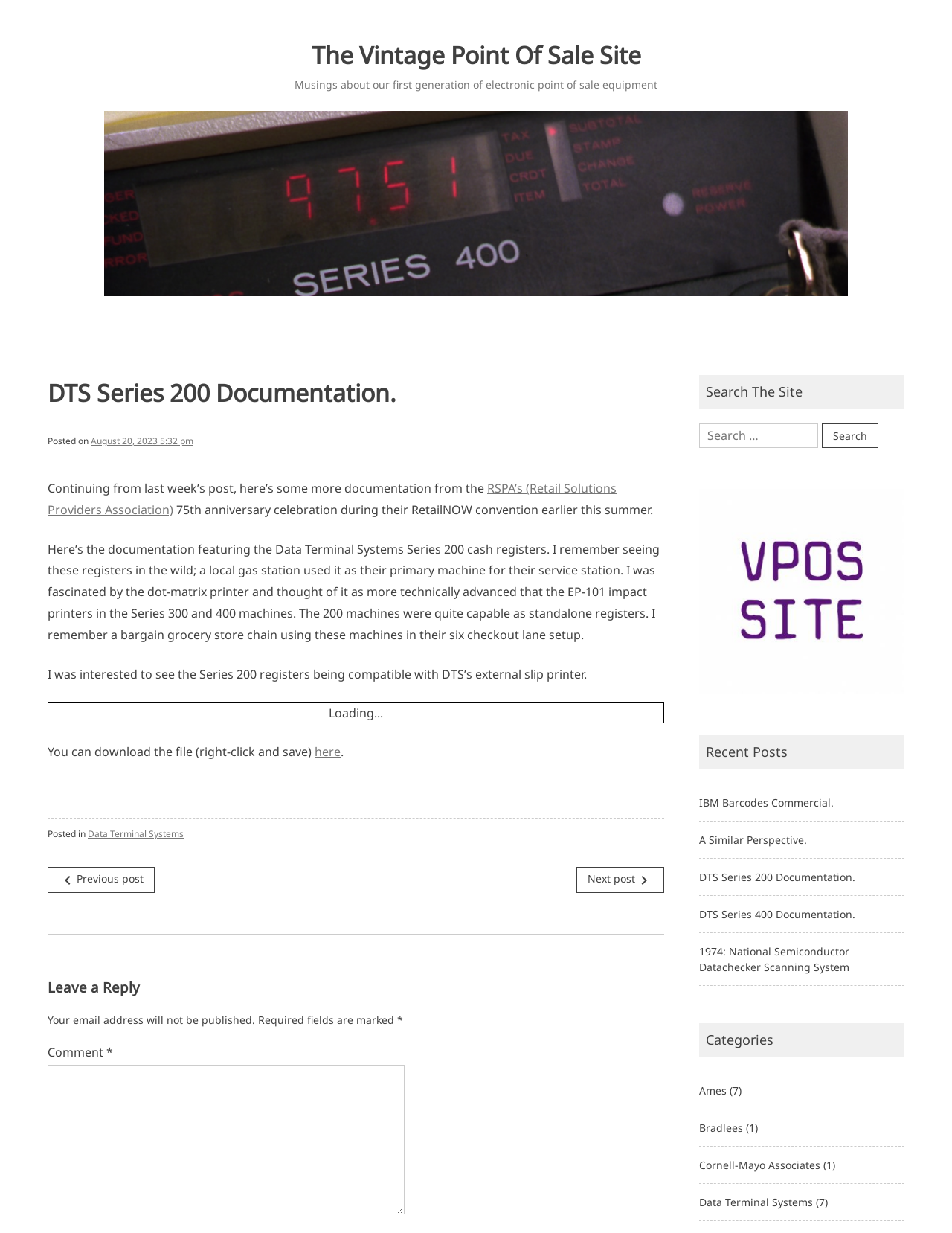What is the text of the webpage's headline?

DTS Series 200 Documentation.